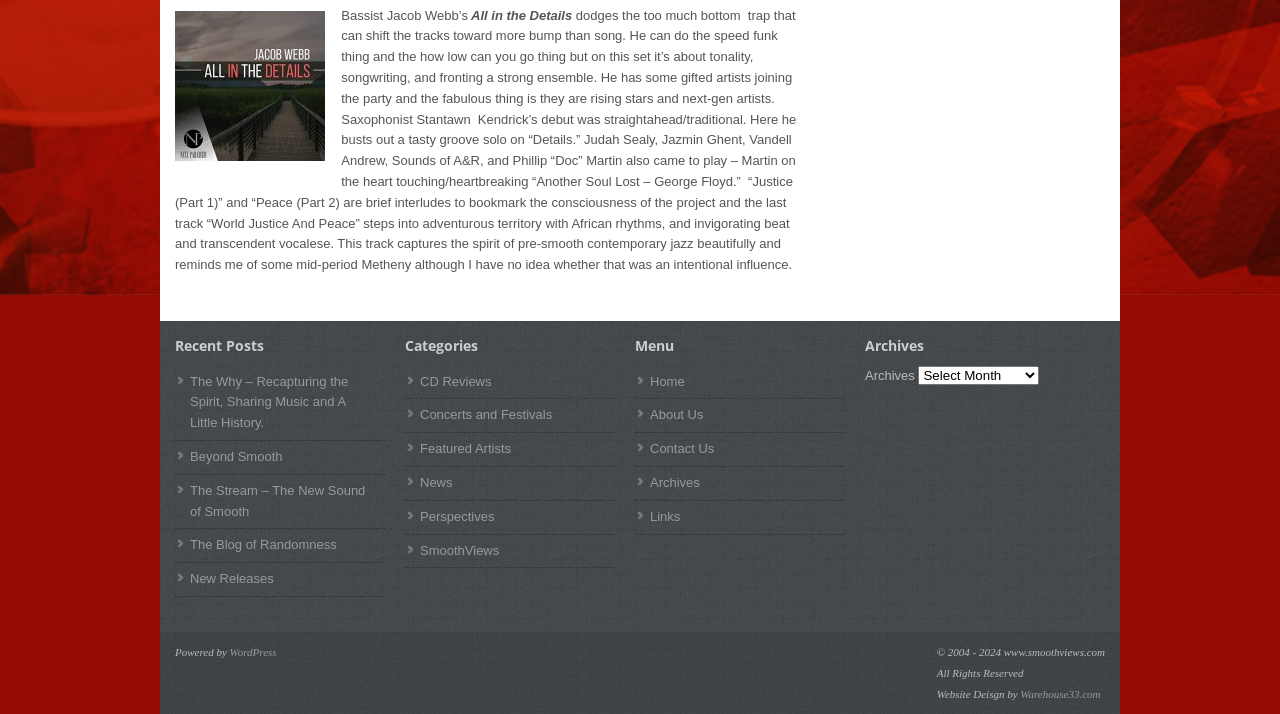Please specify the bounding box coordinates of the clickable section necessary to execute the following command: "Choose a month from 'Archives'".

[0.718, 0.512, 0.812, 0.539]